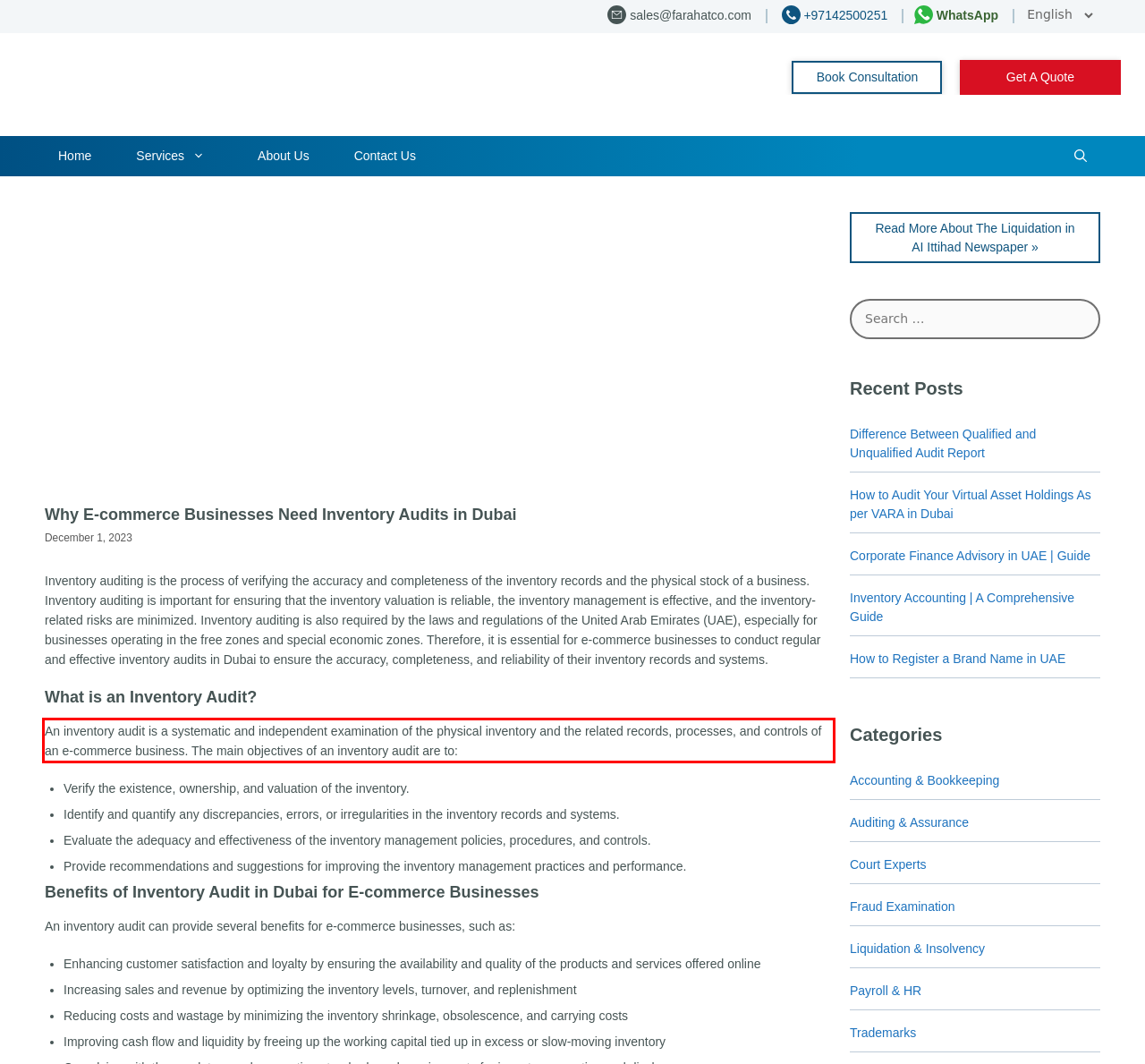You are provided with a screenshot of a webpage featuring a red rectangle bounding box. Extract the text content within this red bounding box using OCR.

An inventory audit is a systematic and independent examination of the physical inventory and the related records, processes, and controls of an e-commerce business. The main objectives of an inventory audit are to: